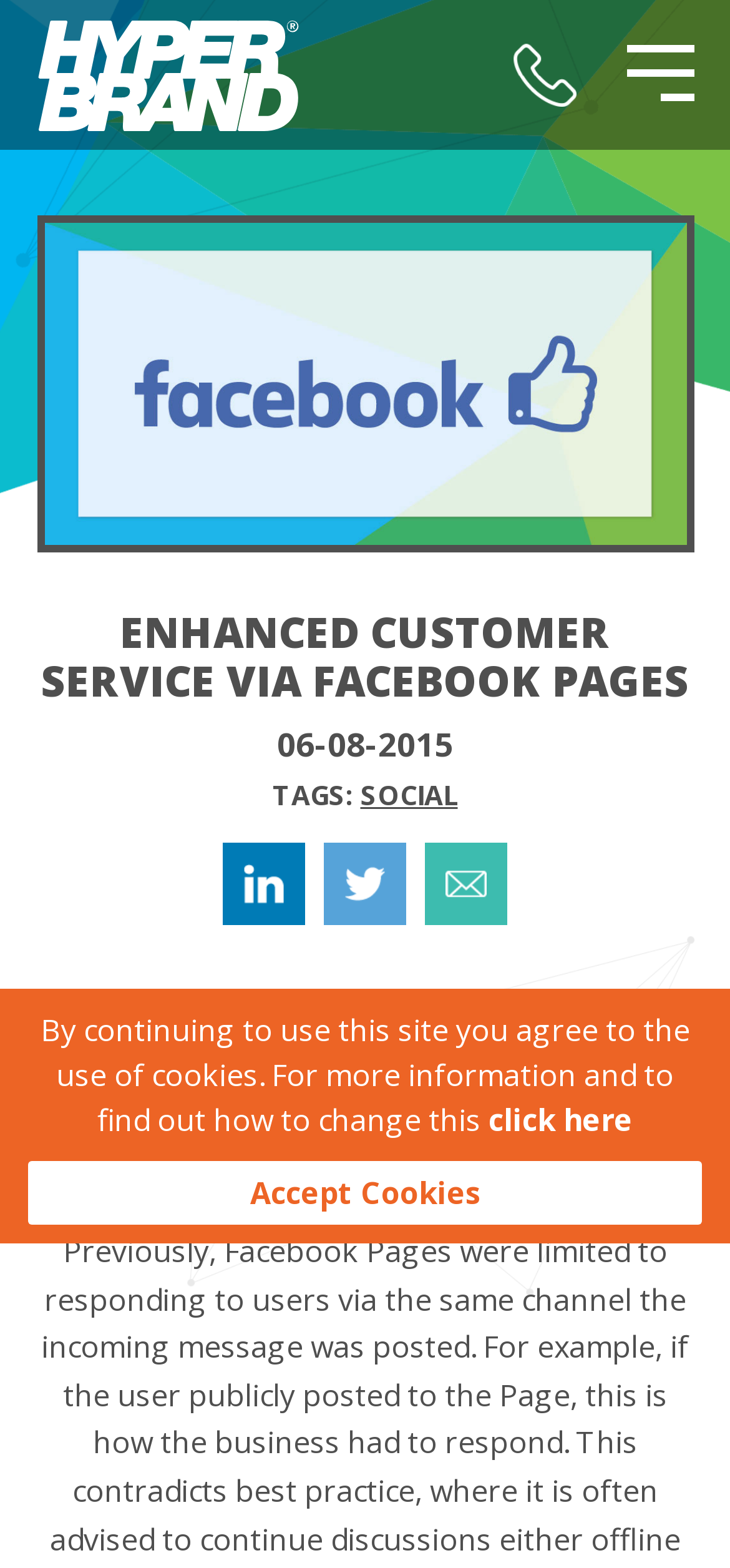What is the topic of the article?
Provide a detailed answer to the question, using the image to inform your response.

I determined the topic of the article by looking at the heading element, which has the content 'ENHANCED CUSTOMER SERVICE VIA FACEBOOK PAGES'. This heading suggests that the article is about enhancing customer service capabilities via Facebook pages.